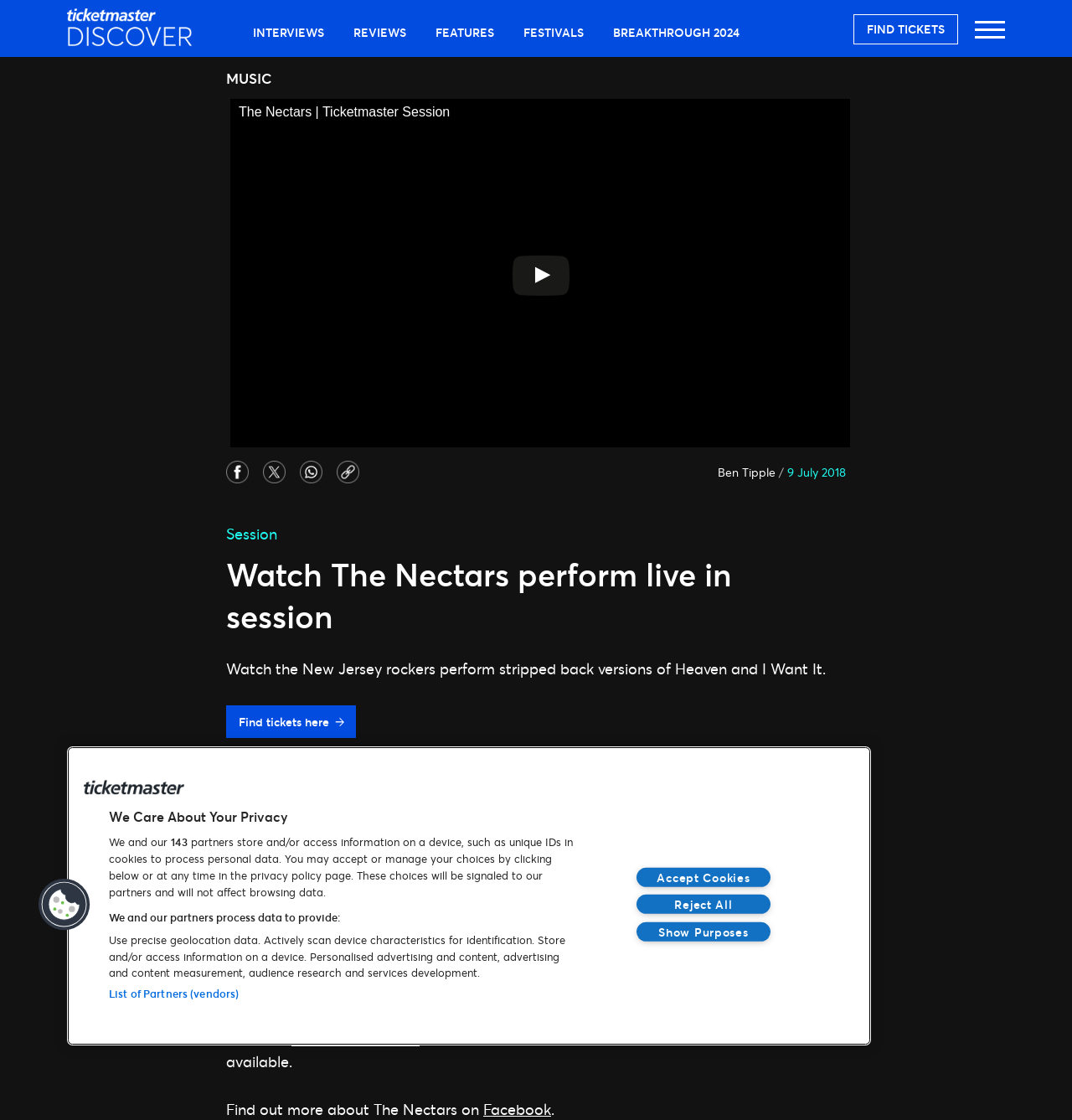Please respond to the question using a single word or phrase:
What is the name of the festival where The Nectars performed recently?

The Great Escape Festival